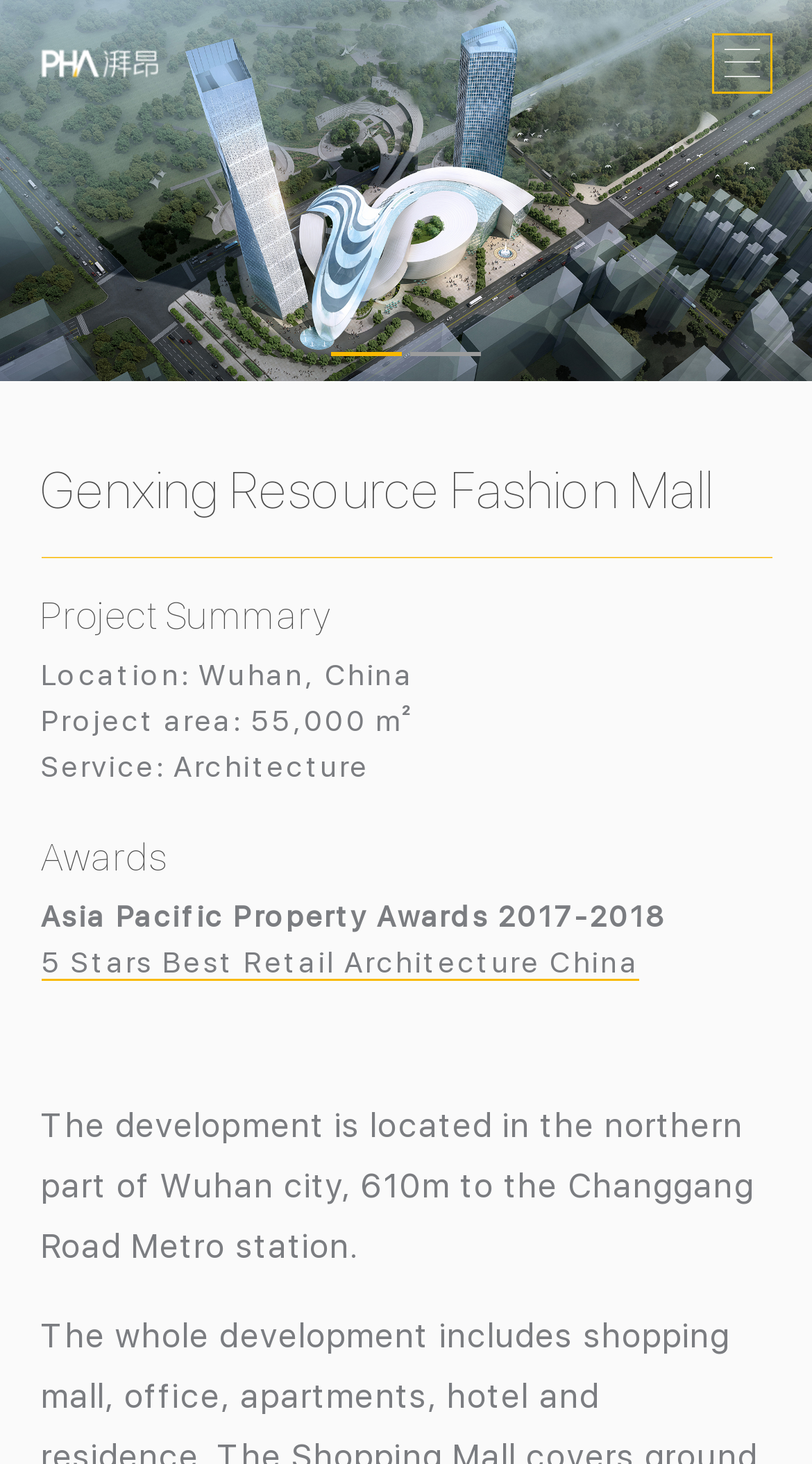What is the location of the Genxing Resource Fashion Mall?
Please provide a comprehensive answer based on the details in the screenshot.

I found the location of the Genxing Resource Fashion Mall by looking at the StaticText element with the text 'Location: Wuhan, China'.